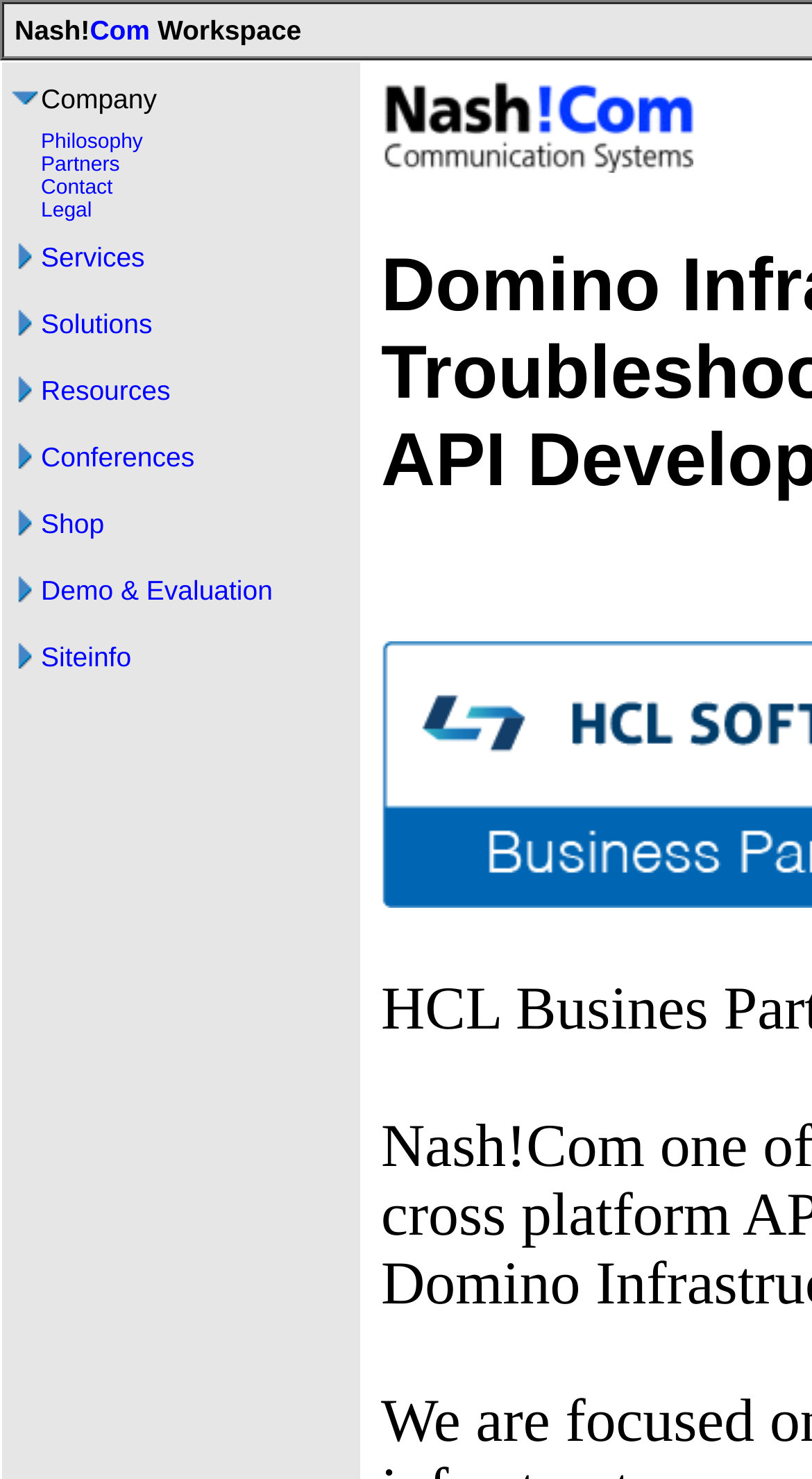Analyze the image and answer the question with as much detail as possible: 
How many menu items are there?

By examining the LayoutTable and LayoutTableRow elements, I count 11 menu items, each with a link and a text description, such as 'Philosophy', 'Partners', 'Contact', and so on.